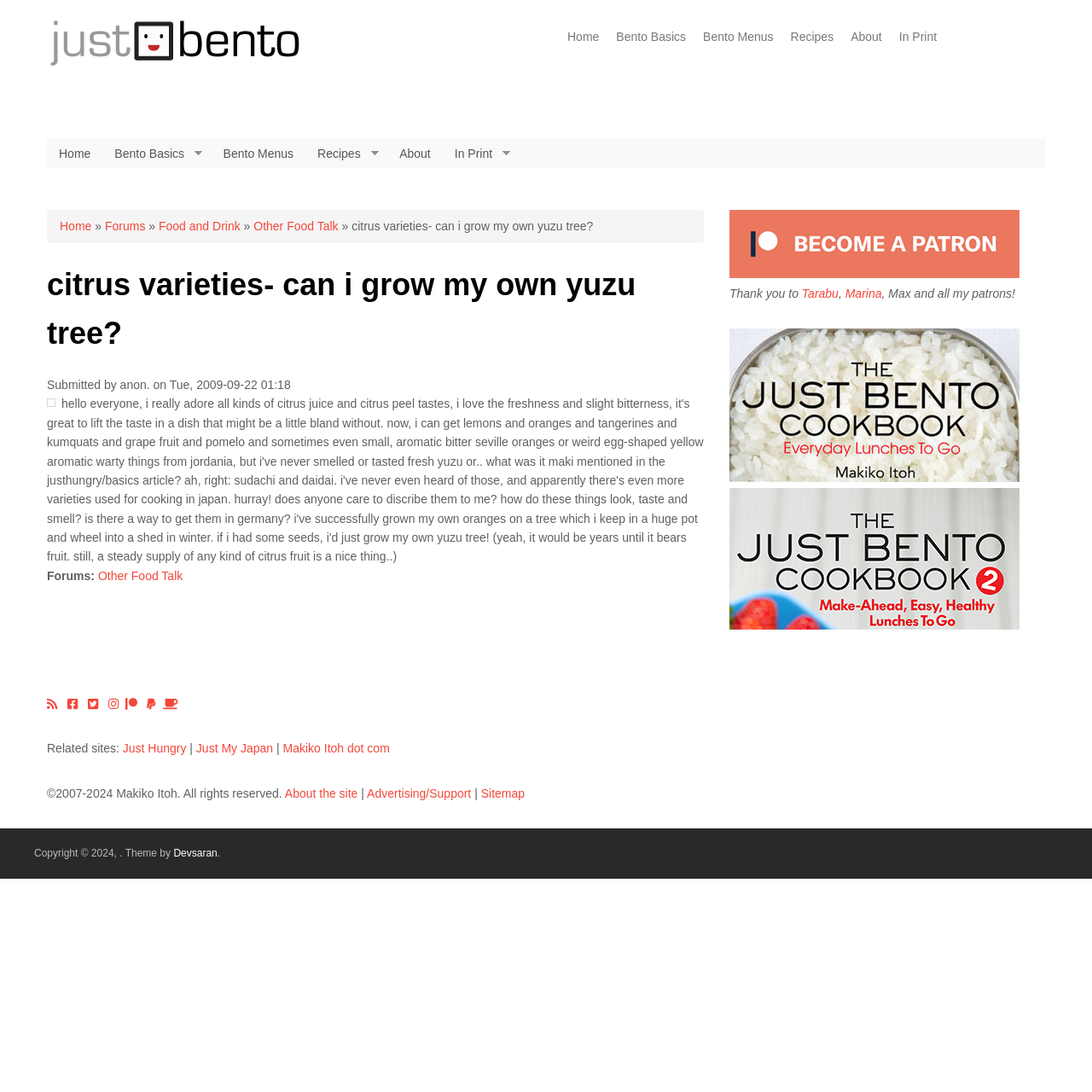Find the bounding box coordinates for the area that should be clicked to accomplish the instruction: "Support the site on Patreon".

[0.668, 0.245, 0.934, 0.257]